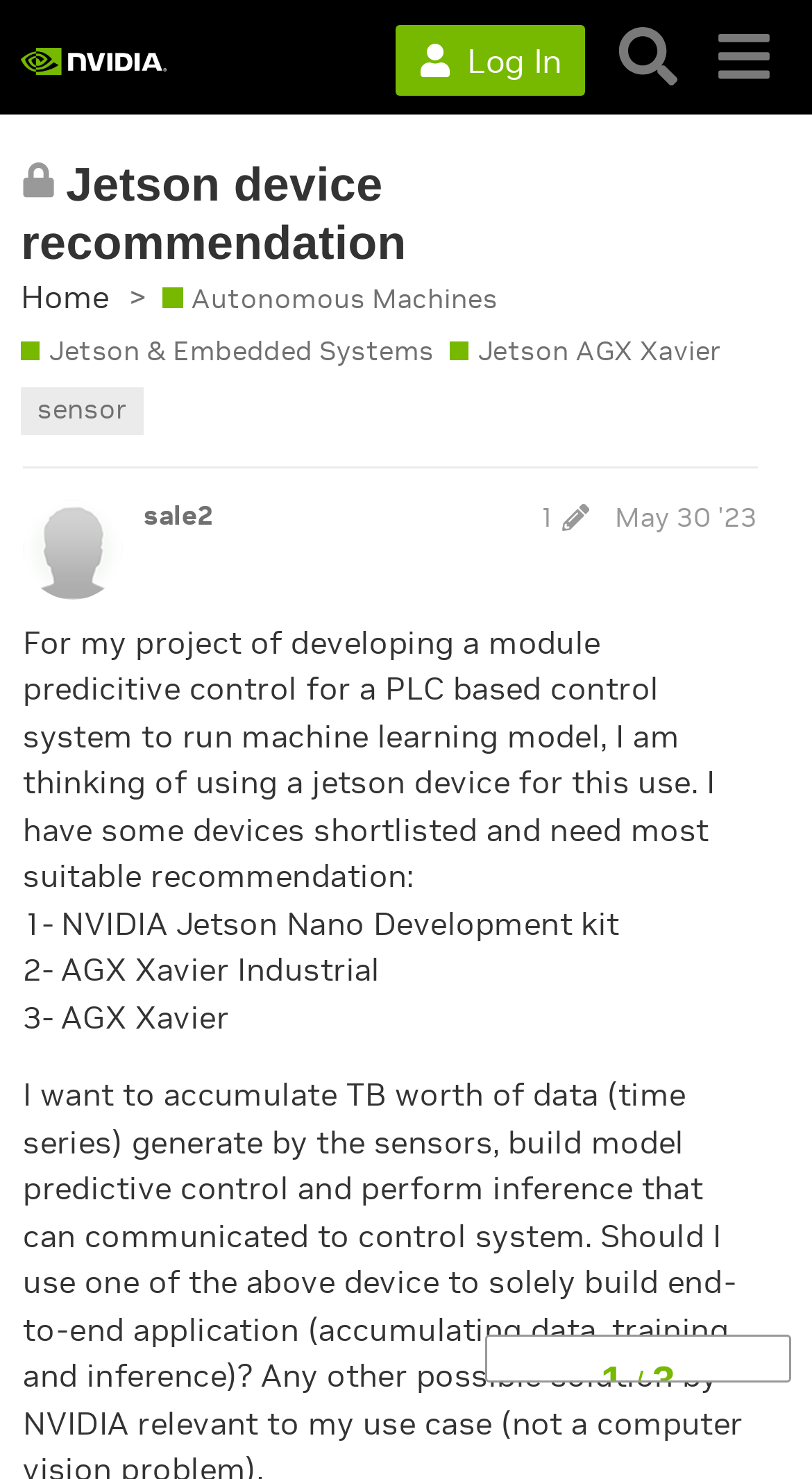Extract the main title from the webpage and generate its text.

Jetson device recommendation